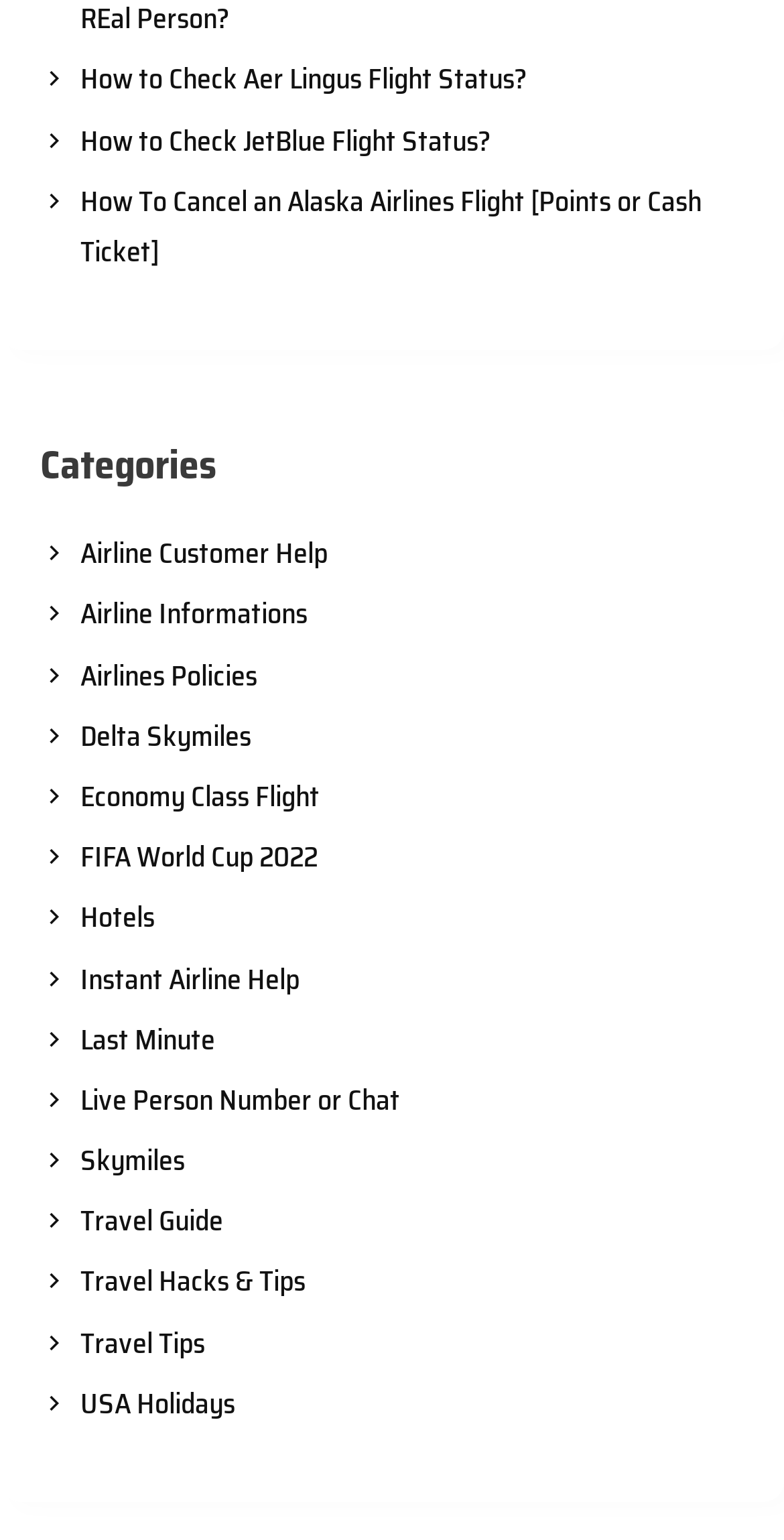Pinpoint the bounding box coordinates of the element that must be clicked to accomplish the following instruction: "Learn about Delta Skymiles". The coordinates should be in the format of four float numbers between 0 and 1, i.e., [left, top, right, bottom].

[0.051, 0.462, 0.949, 0.495]